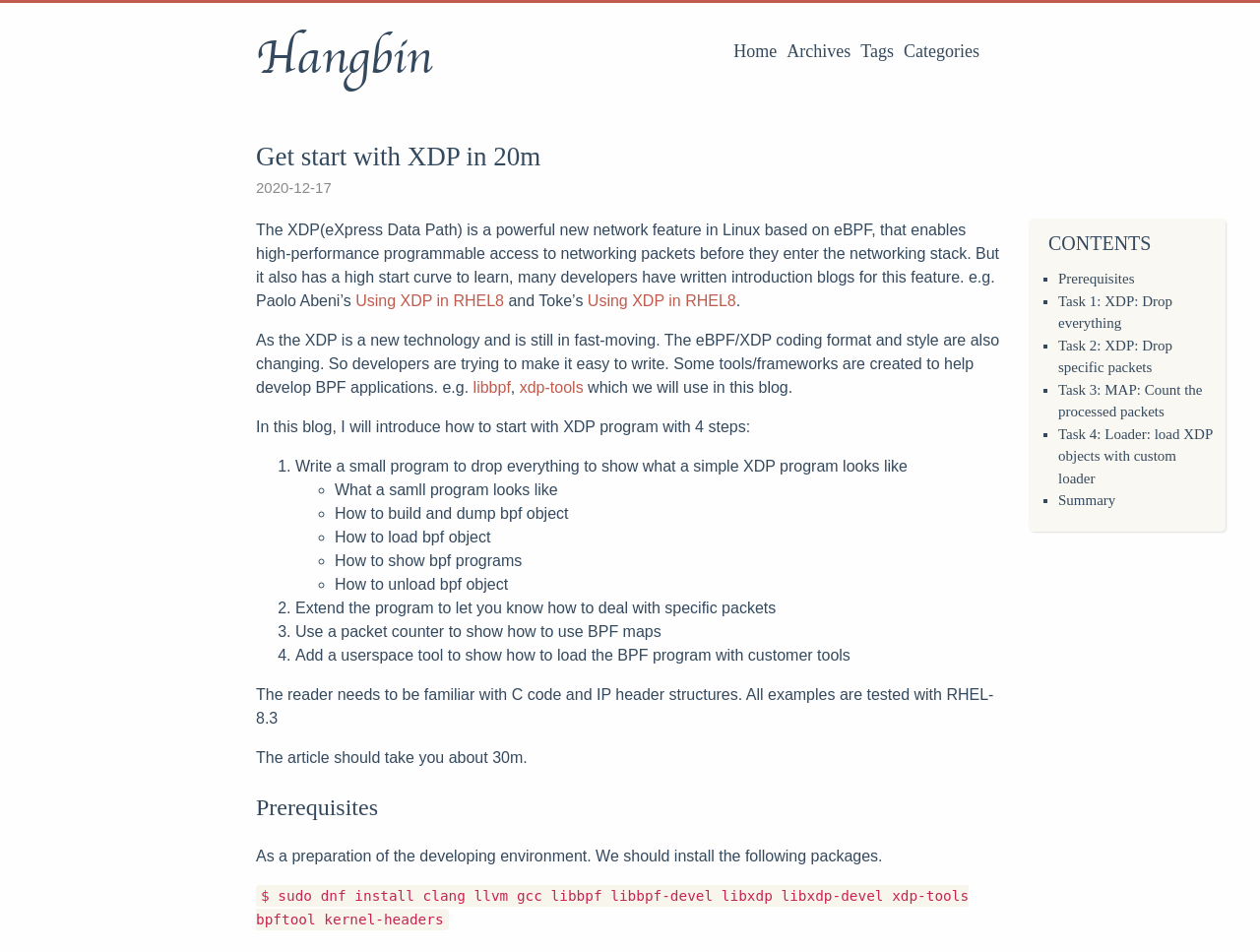Identify the bounding box coordinates for the region to click in order to carry out this instruction: "Click on the 'Archives' link". Provide the coordinates using four float numbers between 0 and 1, formatted as [left, top, right, bottom].

[0.624, 0.043, 0.675, 0.064]